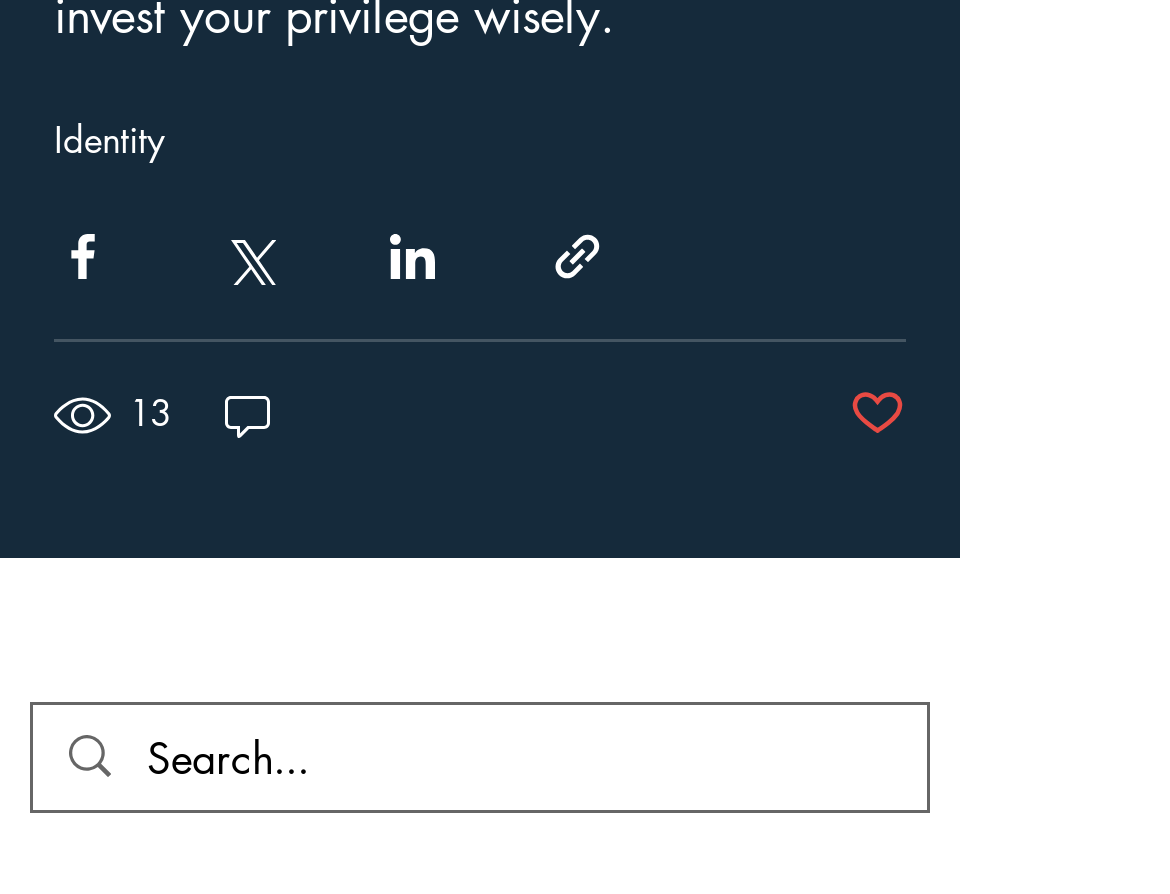Determine the bounding box coordinates of the UI element that matches the following description: "aria-label="Instagram"". The coordinates should be four float numbers between 0 and 1 in the format [left, top, right, bottom].

[0.356, 0.667, 0.403, 0.727]